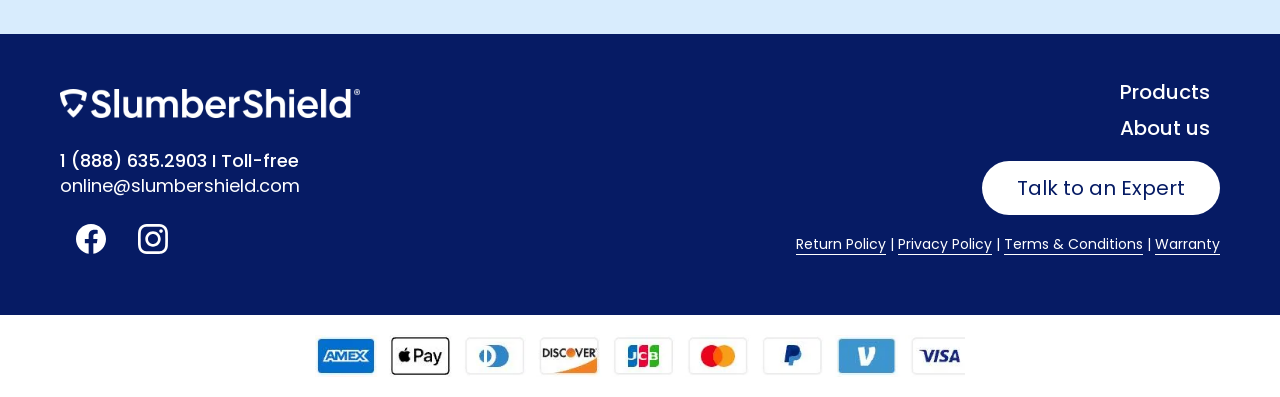Analyze the image and give a detailed response to the question:
How many social media icons are there?

There are two social media icons, one for Facebook and one for Instagram, which can be found below the toll-free number and email address. These icons are inside image elements with descriptions 'social media icon'.